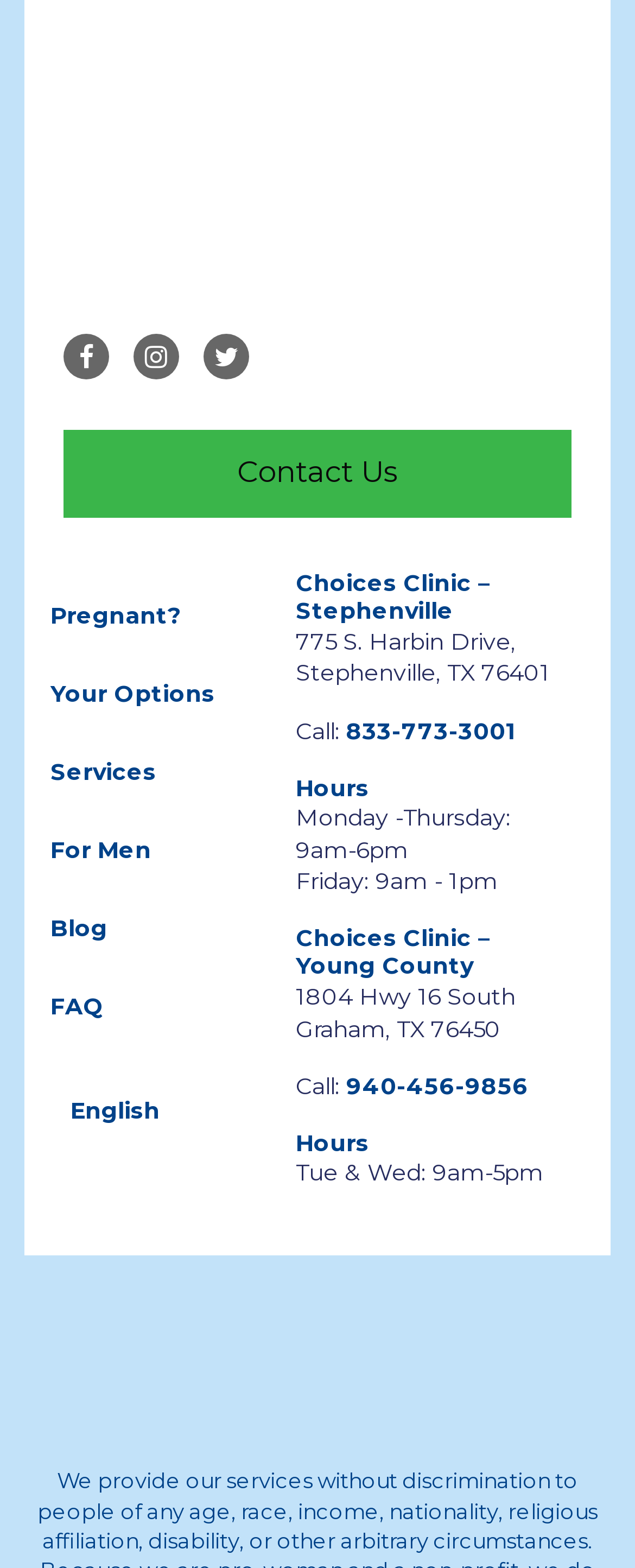Please analyze the image and give a detailed answer to the question:
How many clinic locations are listed on the webpage?

I counted the number of clinic locations listed on the webpage, which are Choices Clinic – Stephenville and Choices Clinic – Young County, and found that there are 2 clinic locations.